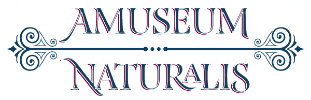What does the logo suggest about the museum?
Provide a thorough and detailed answer to the question.

The design elements of the logo suggest a blend of tradition and sophistication, inviting patrons to explore the exhibits and educational opportunities offered by the museum, which emphasizes the unique experiences visitors can expect.